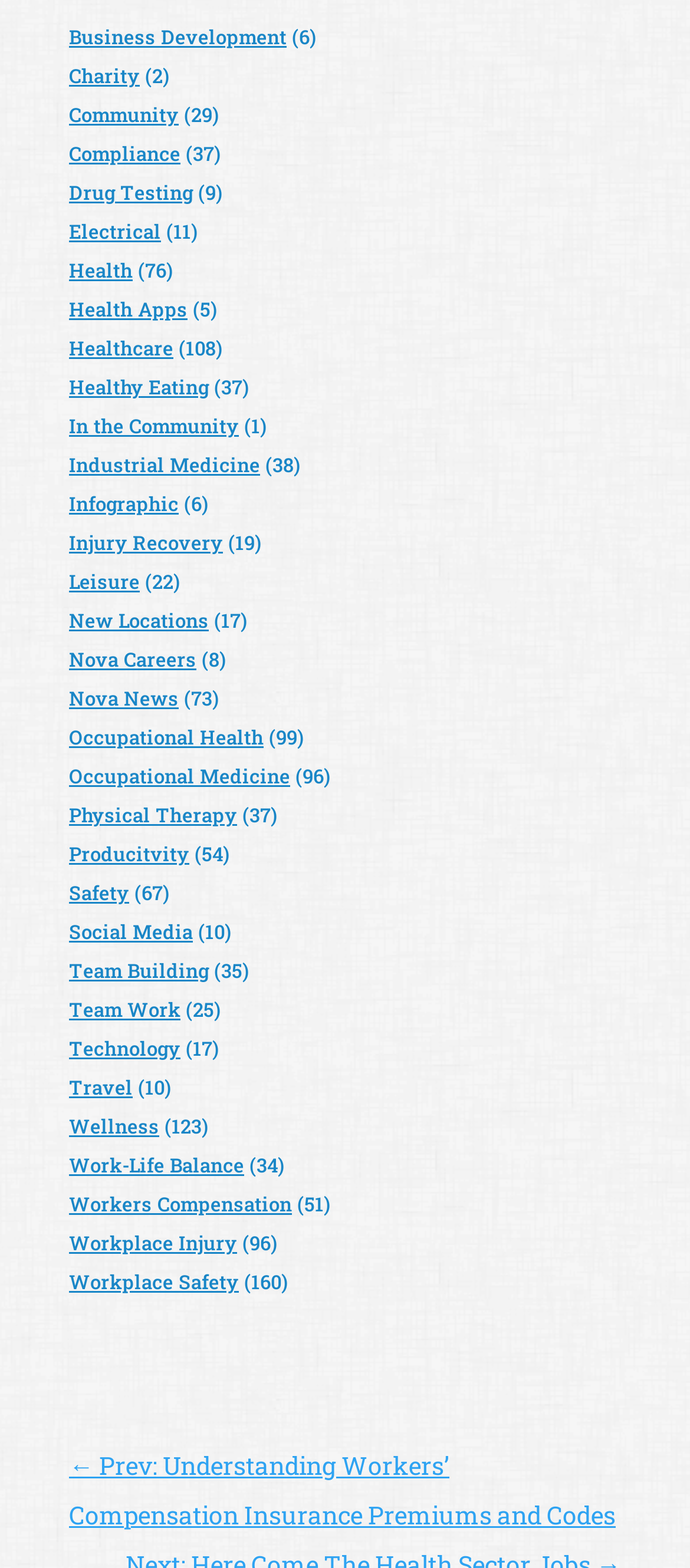Is this webpage related to a specific company or organization?
From the image, provide a succinct answer in one word or a short phrase.

Yes